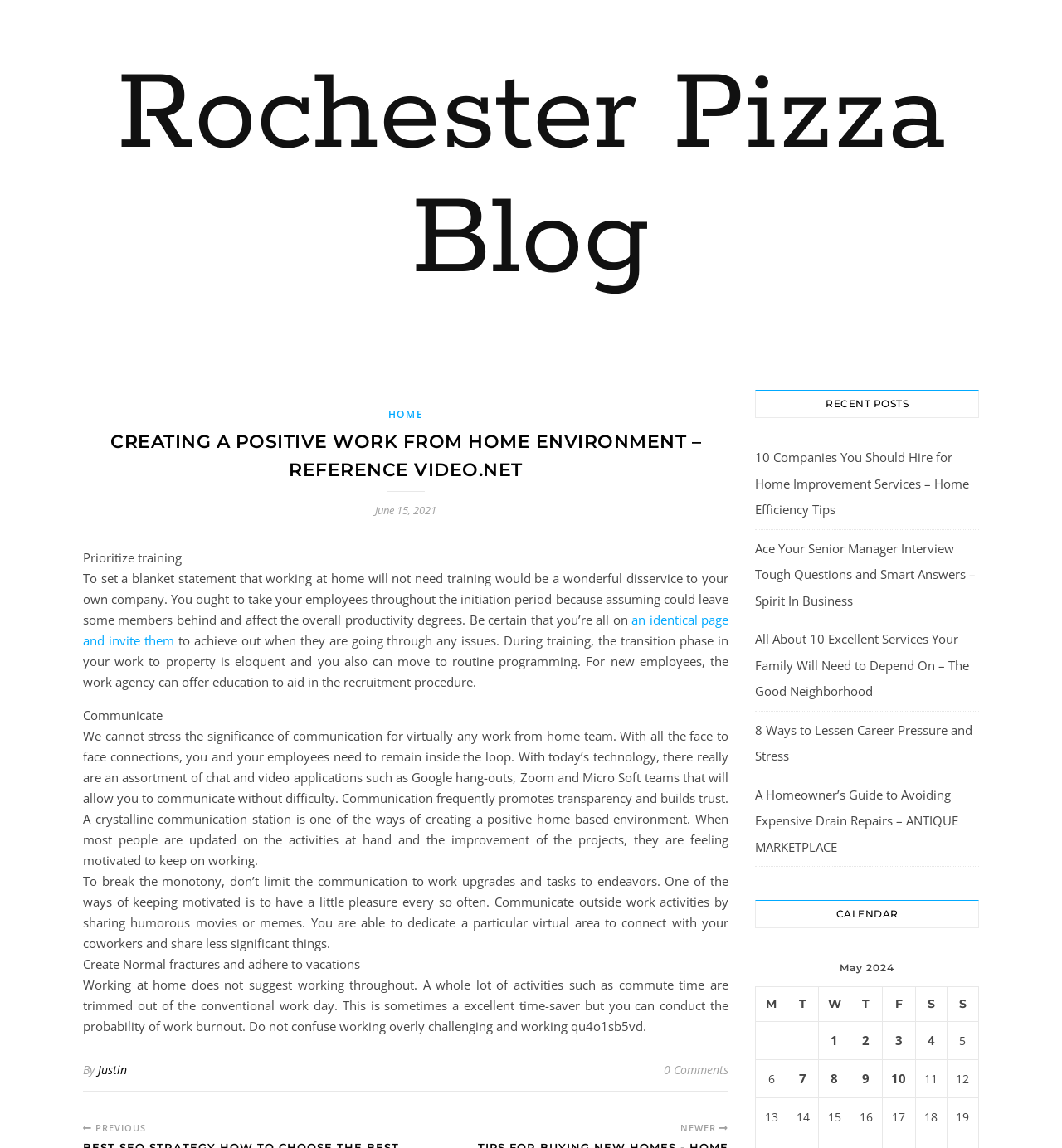What is the author's advice for new employees working from home?
Answer the question with a thorough and detailed explanation.

The article suggests that new employees working from home should receive education to aid in the recruitment procedure. This is mentioned in the section where the author provides tips for creating a positive work from home environment.